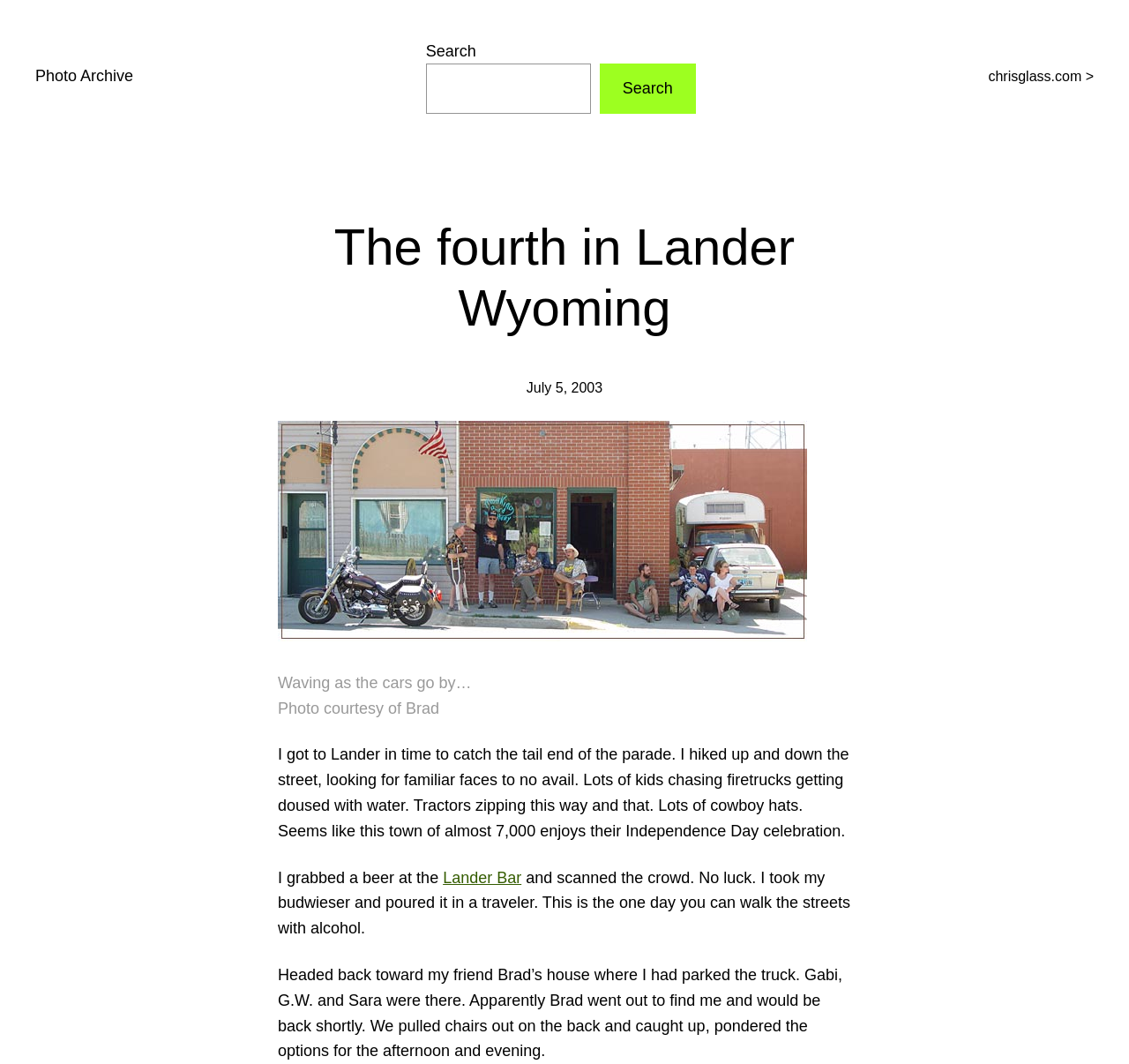Based on the element description Photo Archive, identify the bounding box coordinates for the UI element. The coordinates should be in the format (top-left x, top-left y, bottom-right x, bottom-right y) and within the 0 to 1 range.

[0.031, 0.063, 0.118, 0.079]